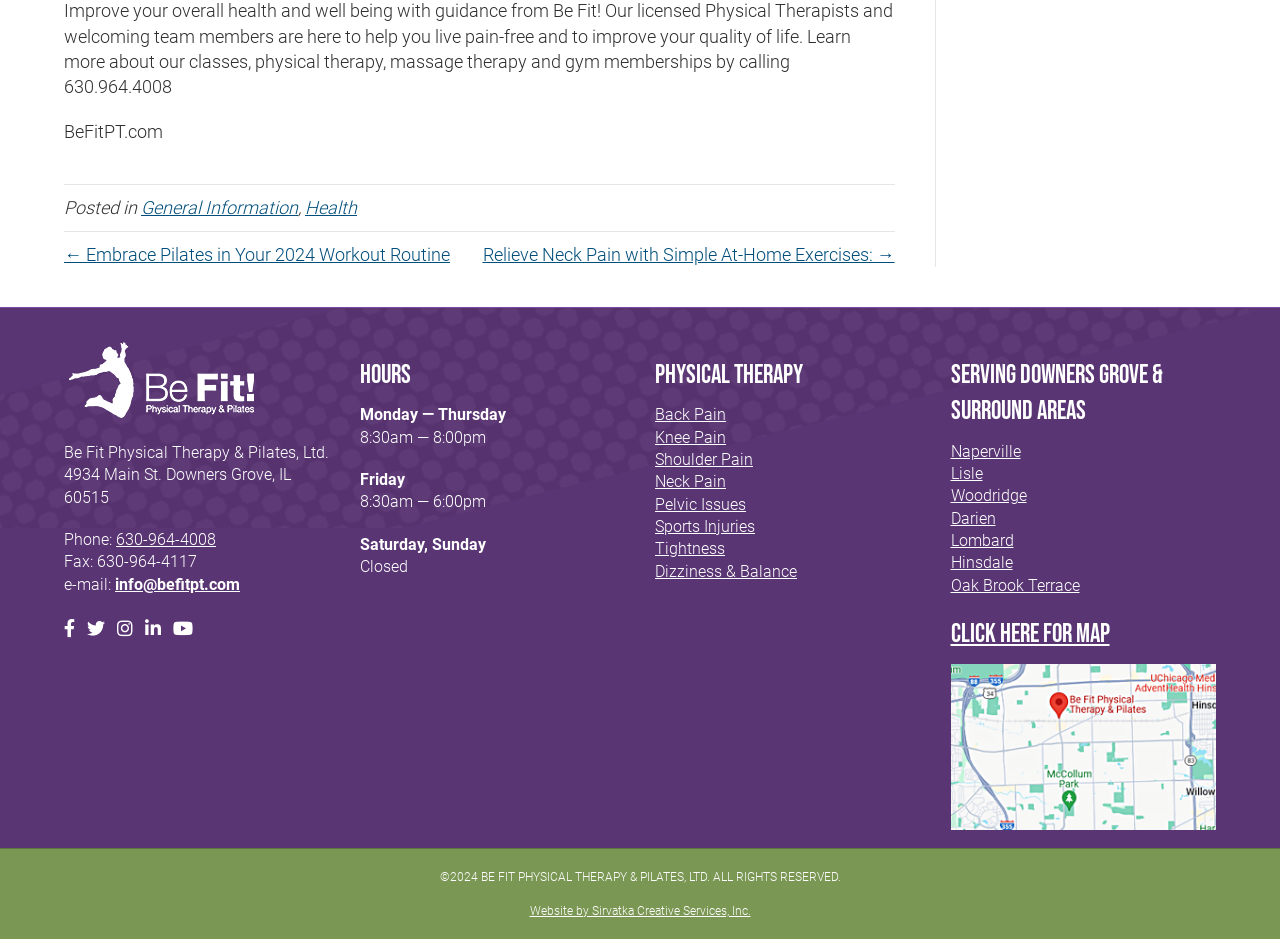Identify the bounding box of the HTML element described here: "Click Here for Map". Provide the coordinates as four float numbers between 0 and 1: [left, top, right, bottom].

[0.743, 0.659, 0.867, 0.693]